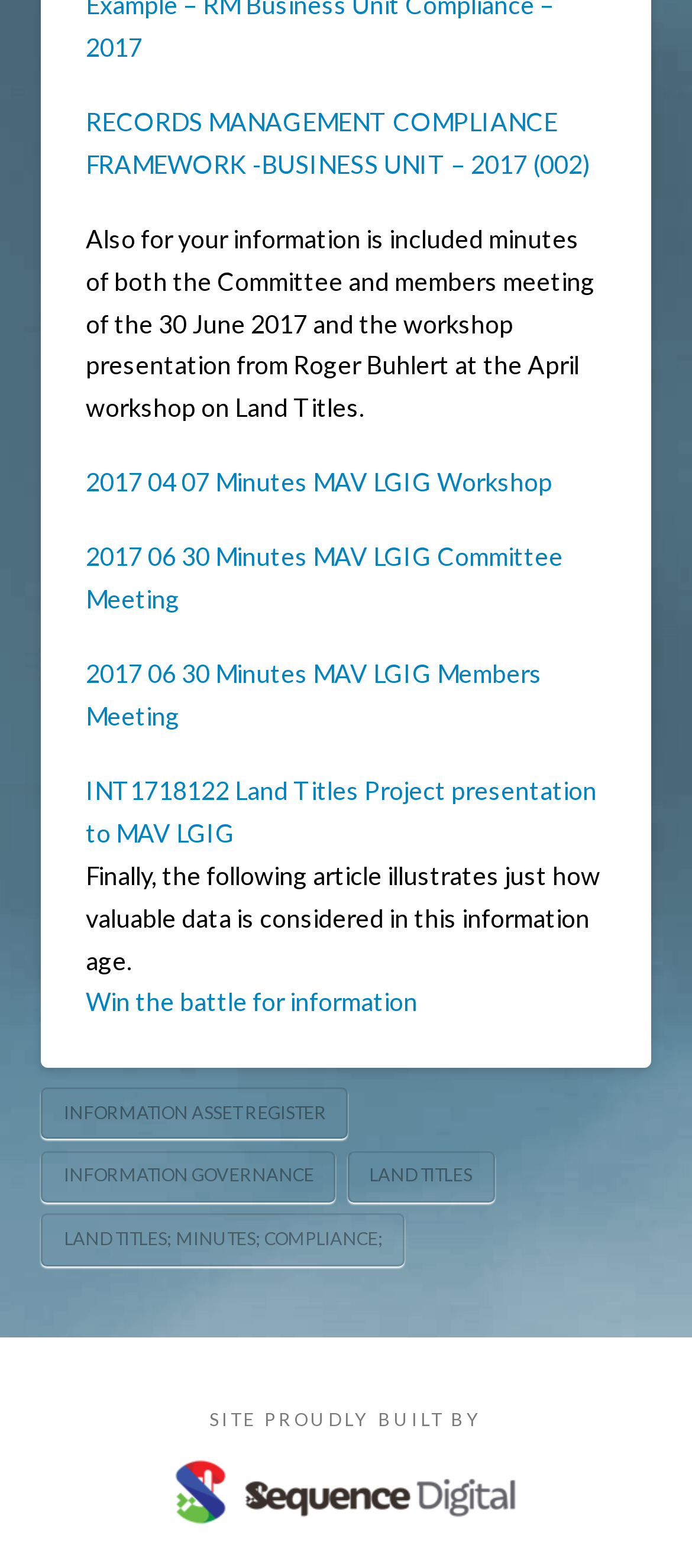Indicate the bounding box coordinates of the element that must be clicked to execute the instruction: "Access information asset register". The coordinates should be given as four float numbers between 0 and 1, i.e., [left, top, right, bottom].

[0.06, 0.693, 0.504, 0.727]